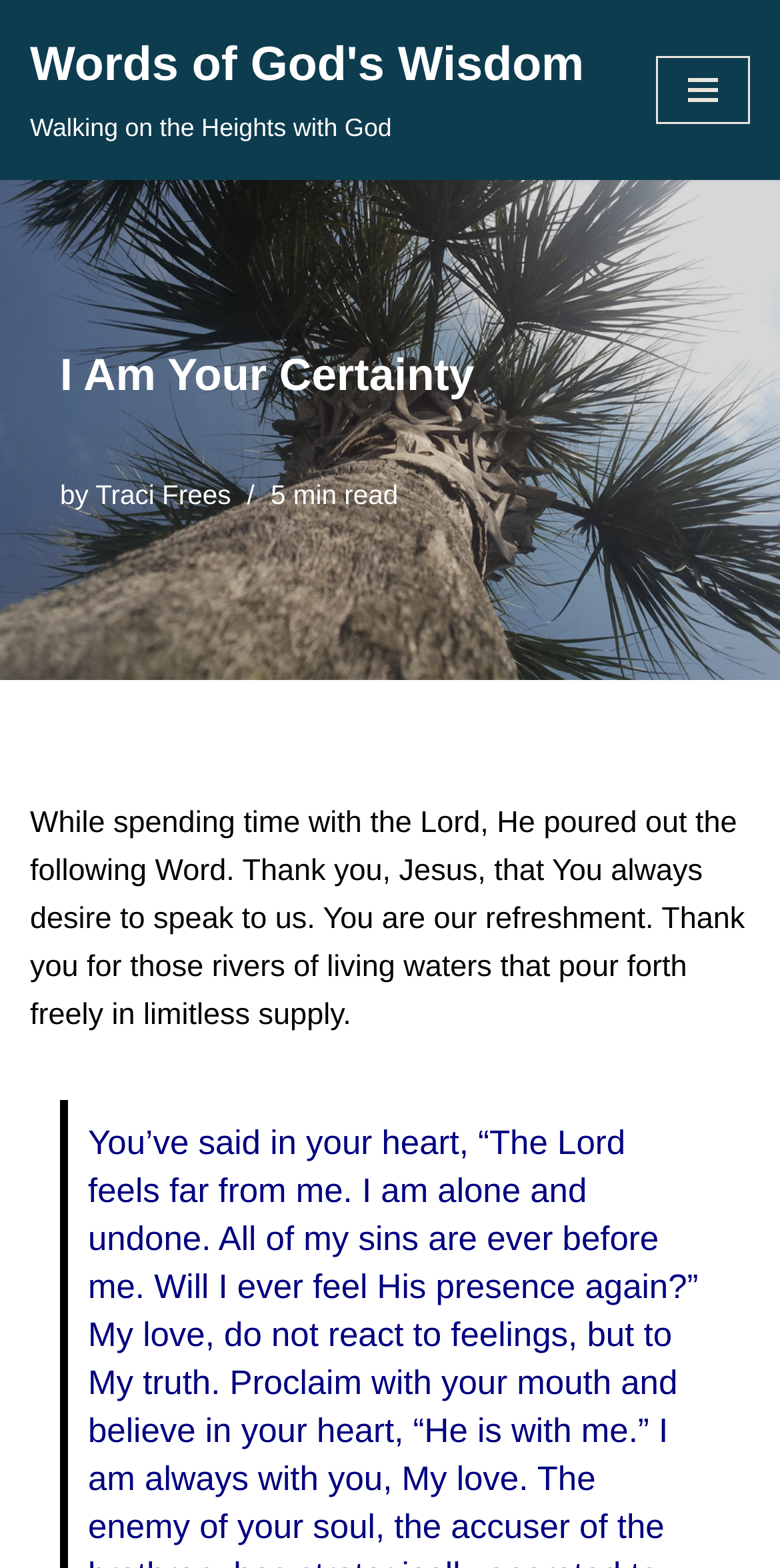Determine the bounding box coordinates for the HTML element mentioned in the following description: "parent_node: salt". The coordinates should be a list of four floats ranging from 0 to 1, represented as [left, top, right, bottom].

None